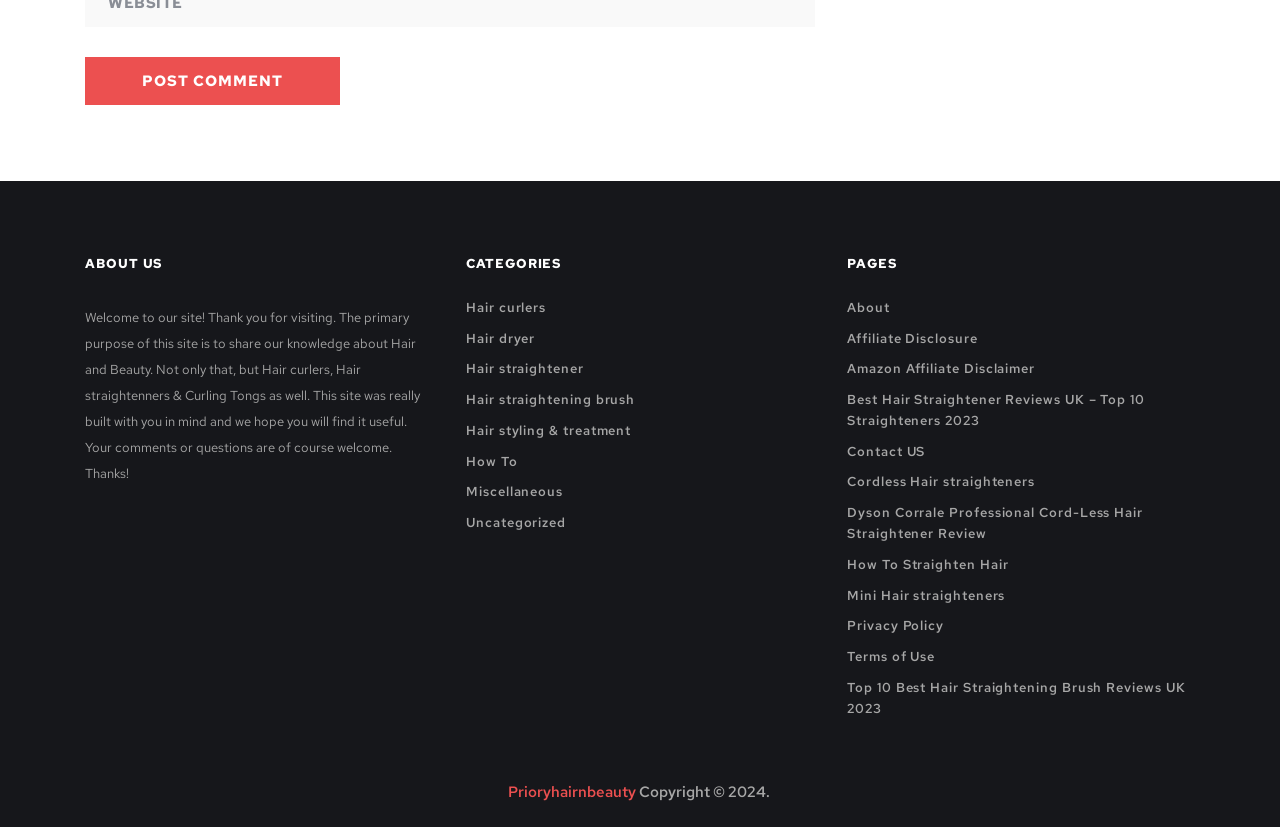Determine the bounding box coordinates for the element that should be clicked to follow this instruction: "Check the 'Privacy Policy'". The coordinates should be given as four float numbers between 0 and 1, in the format [left, top, right, bottom].

[0.662, 0.747, 0.738, 0.767]